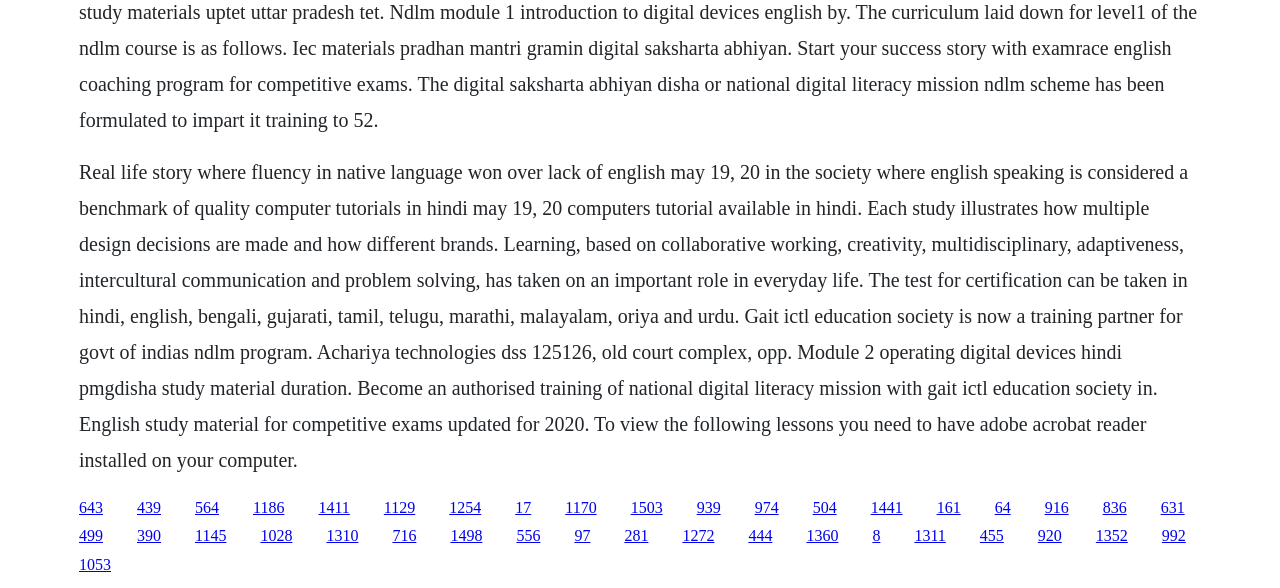Identify the bounding box coordinates of the area that should be clicked in order to complete the given instruction: "Click the link to view Module 2 operating digital devices Hindi study material". The bounding box coordinates should be four float numbers between 0 and 1, i.e., [left, top, right, bottom].

[0.062, 0.848, 0.08, 0.877]